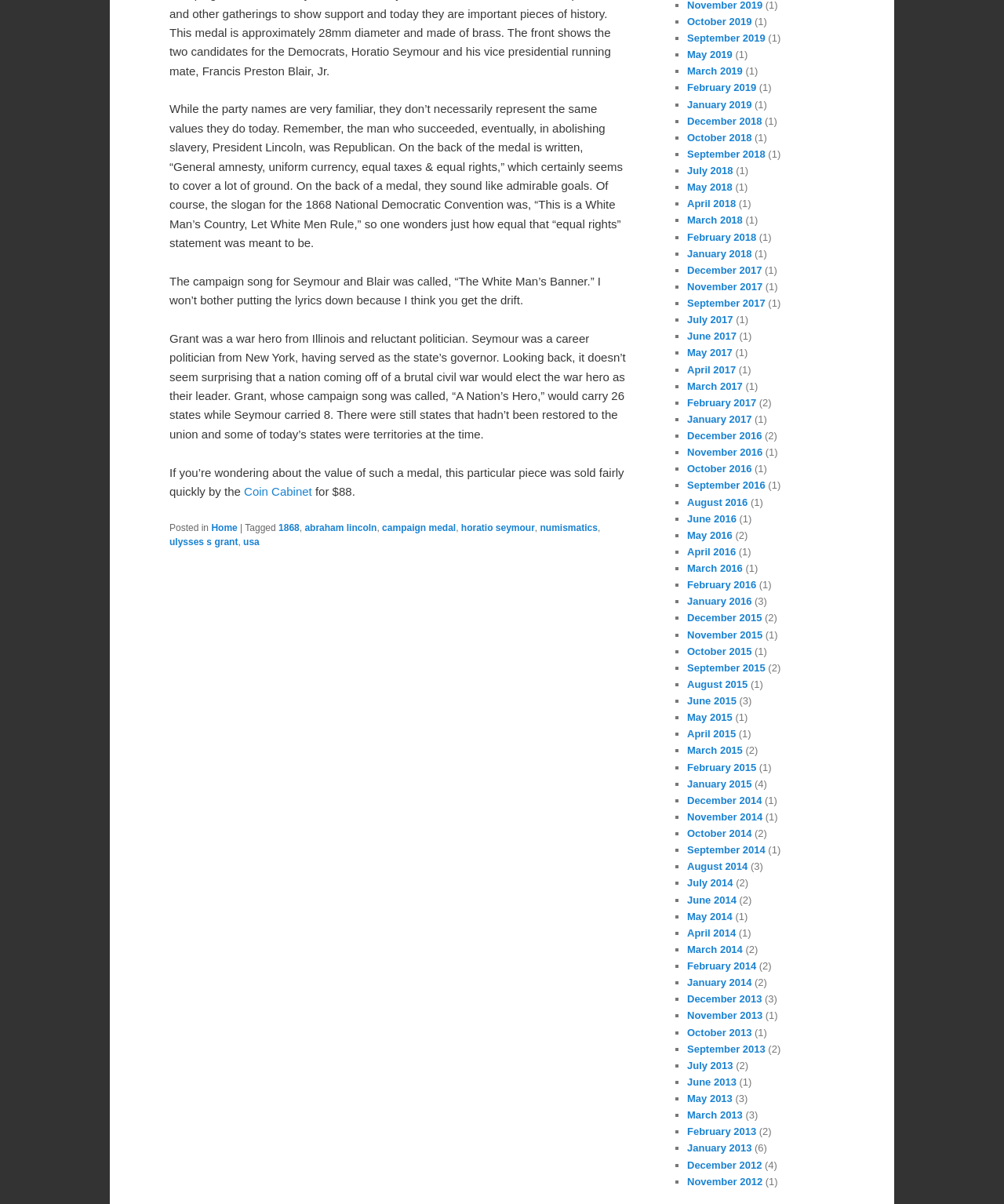Give a concise answer using only one word or phrase for this question:
What is the name of the war hero mentioned in the article?

Grant